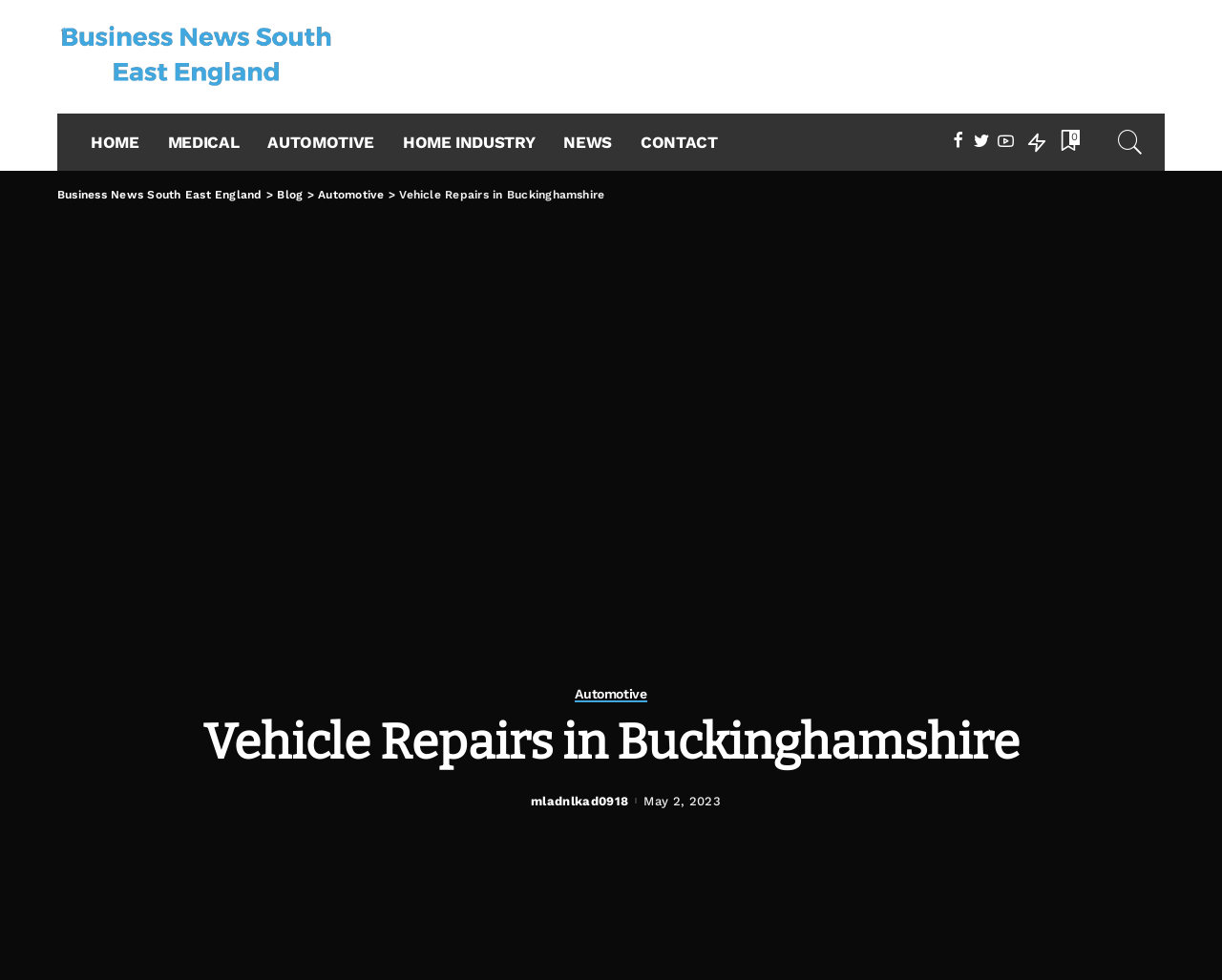Can you find and generate the webpage's heading?

Vehicle Repairs in Buckinghamshire